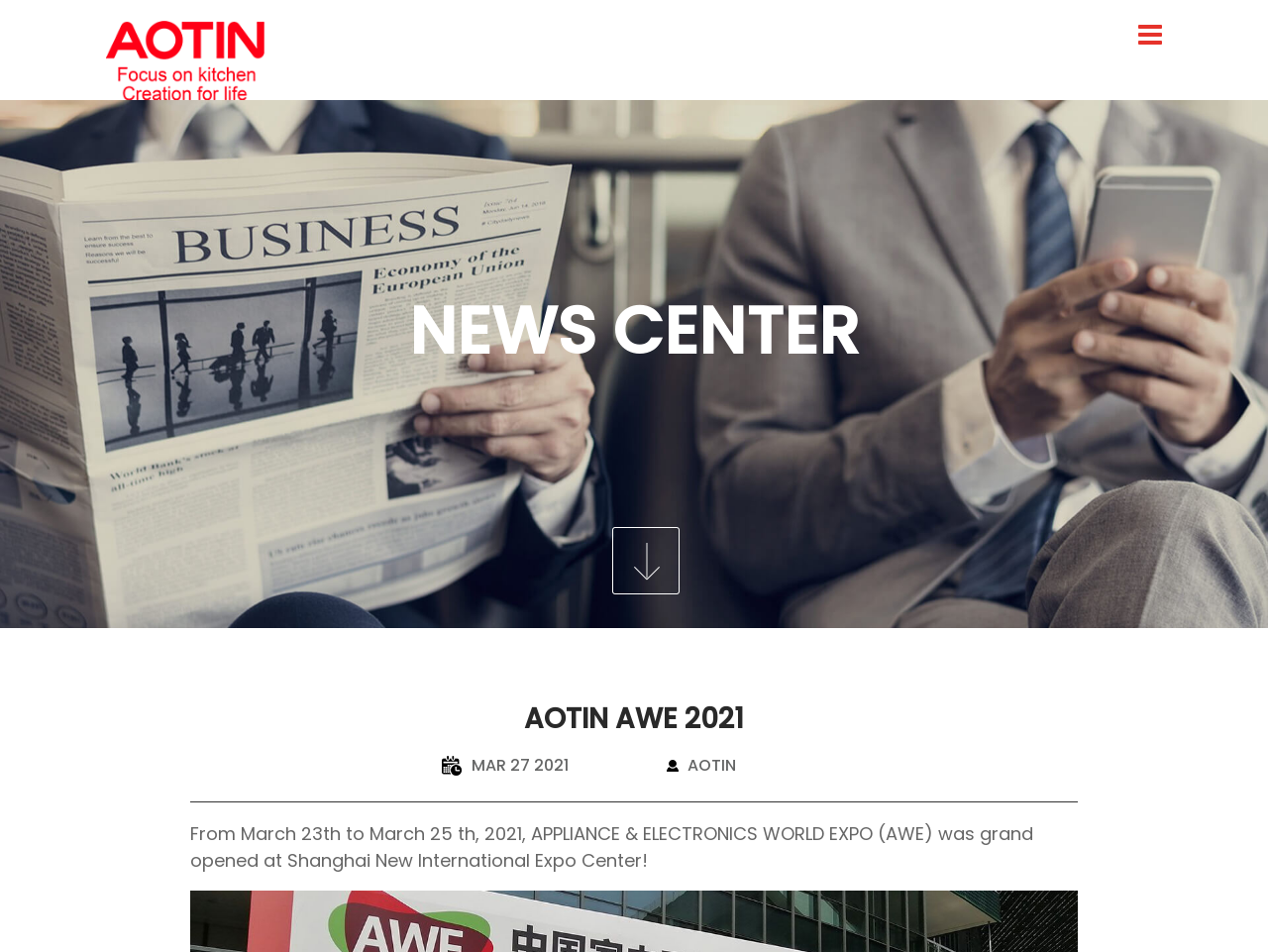How many images are there on the webpage? Refer to the image and provide a one-word or short phrase answer.

2